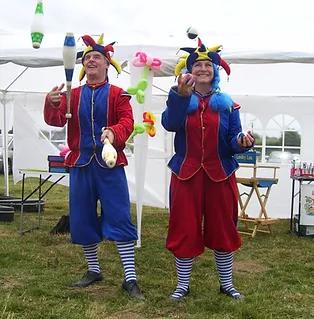Describe all significant details and elements found in the image.

The image captures a lively scene featuring two entertainers, Looby Lou and Joey the Juggler, performing in a festive outdoor setting. Dressed in vibrant, colorful costumes, they are engaging the audience with juggling acts. Looby Lou, dressed in a red and blue outfit, showcases her skills while Joey, complementing her look, juggles brightly colored props. The backdrop includes a large white tent, typical of party settings, with a grassy area, enhancing the playful ambiance of the performance. Their playful attire and shared enthusiasm create an inviting atmosphere, perfect for children's parties, filled with magic and light-hearted entertainment.